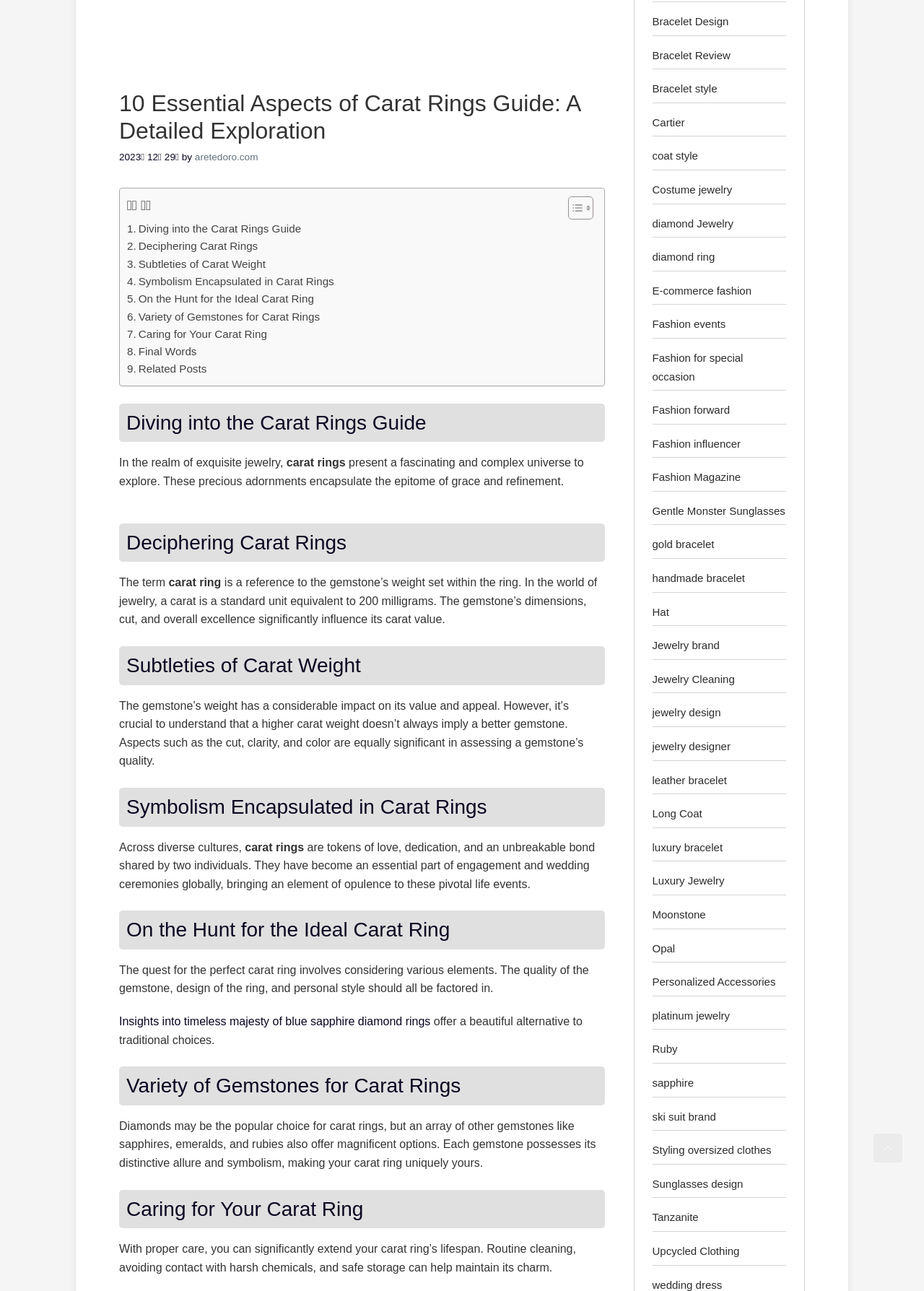Provide the bounding box coordinates in the format (top-left x, top-left y, bottom-right x, bottom-right y). All values are floating point numbers between 0 and 1. Determine the bounding box coordinate of the UI element described as: English

None